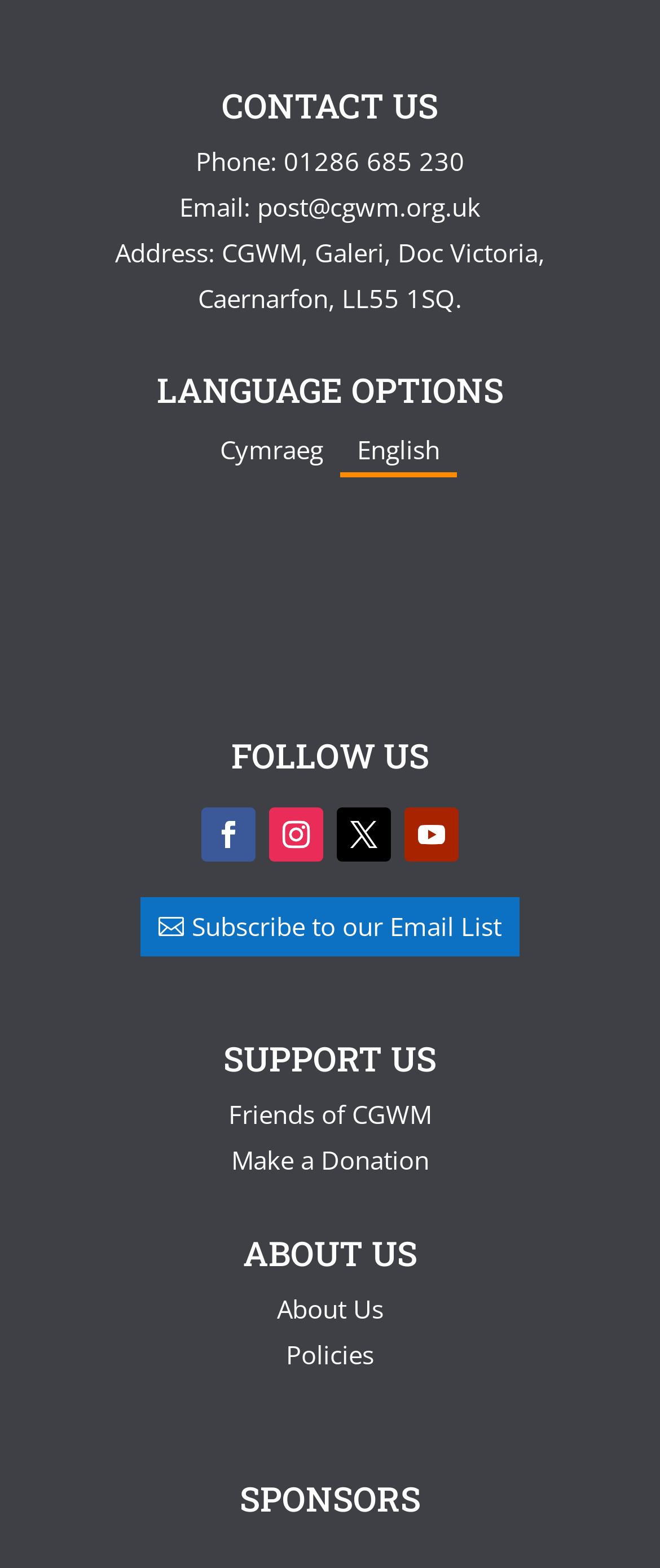Please identify the bounding box coordinates of the clickable element to fulfill the following instruction: "Make a Donation". The coordinates should be four float numbers between 0 and 1, i.e., [left, top, right, bottom].

[0.35, 0.729, 0.65, 0.75]